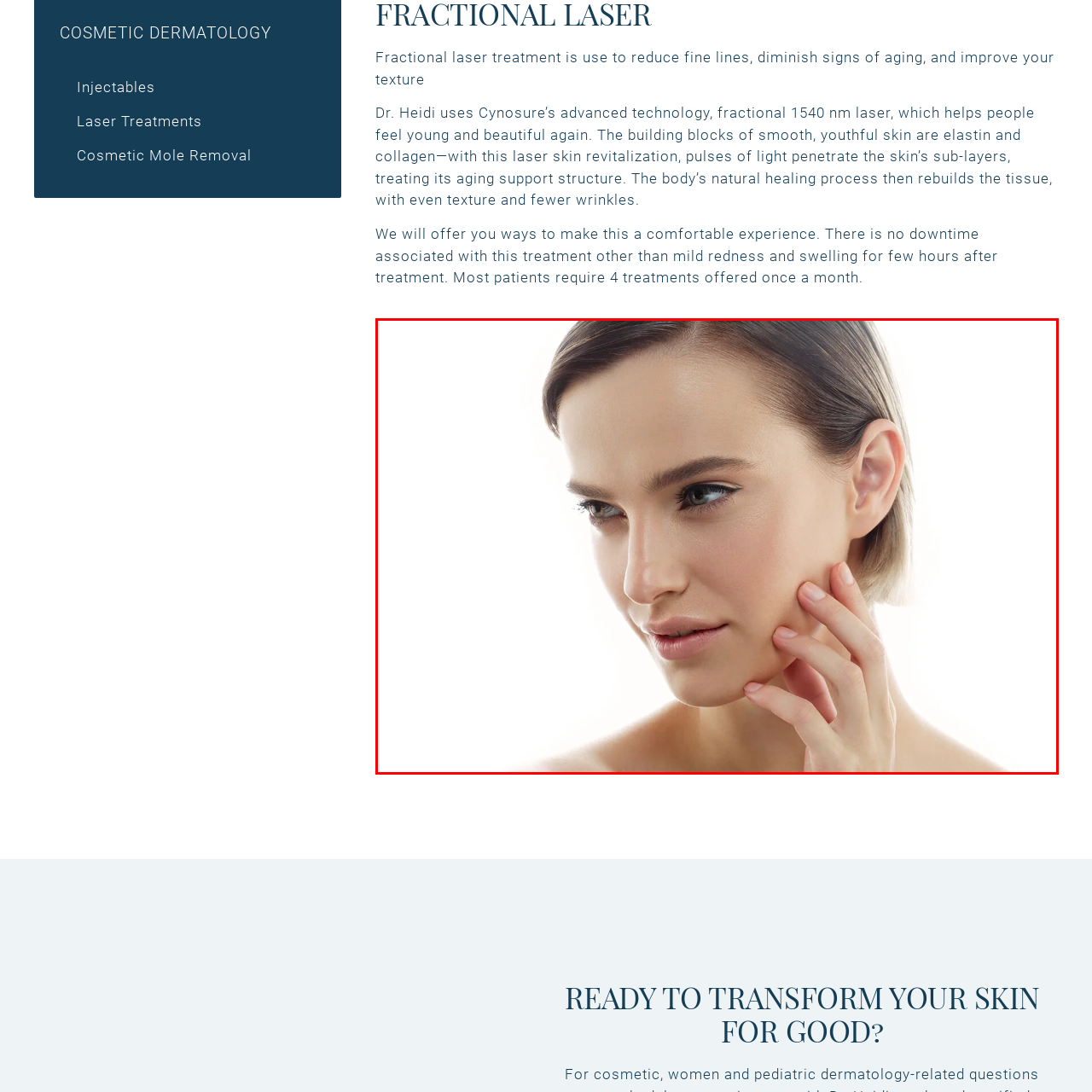Focus on the area highlighted by the red bounding box and give a thorough response to the following question, drawing from the image: What is the focus of the visual representation?

The caption highlights the woman's facial features, including her well-defined eyebrows and captivating eyes, suggesting a focus on skin rejuvenation and care, which is further supported by the mention of fractional laser treatment on the accompanying webpage.